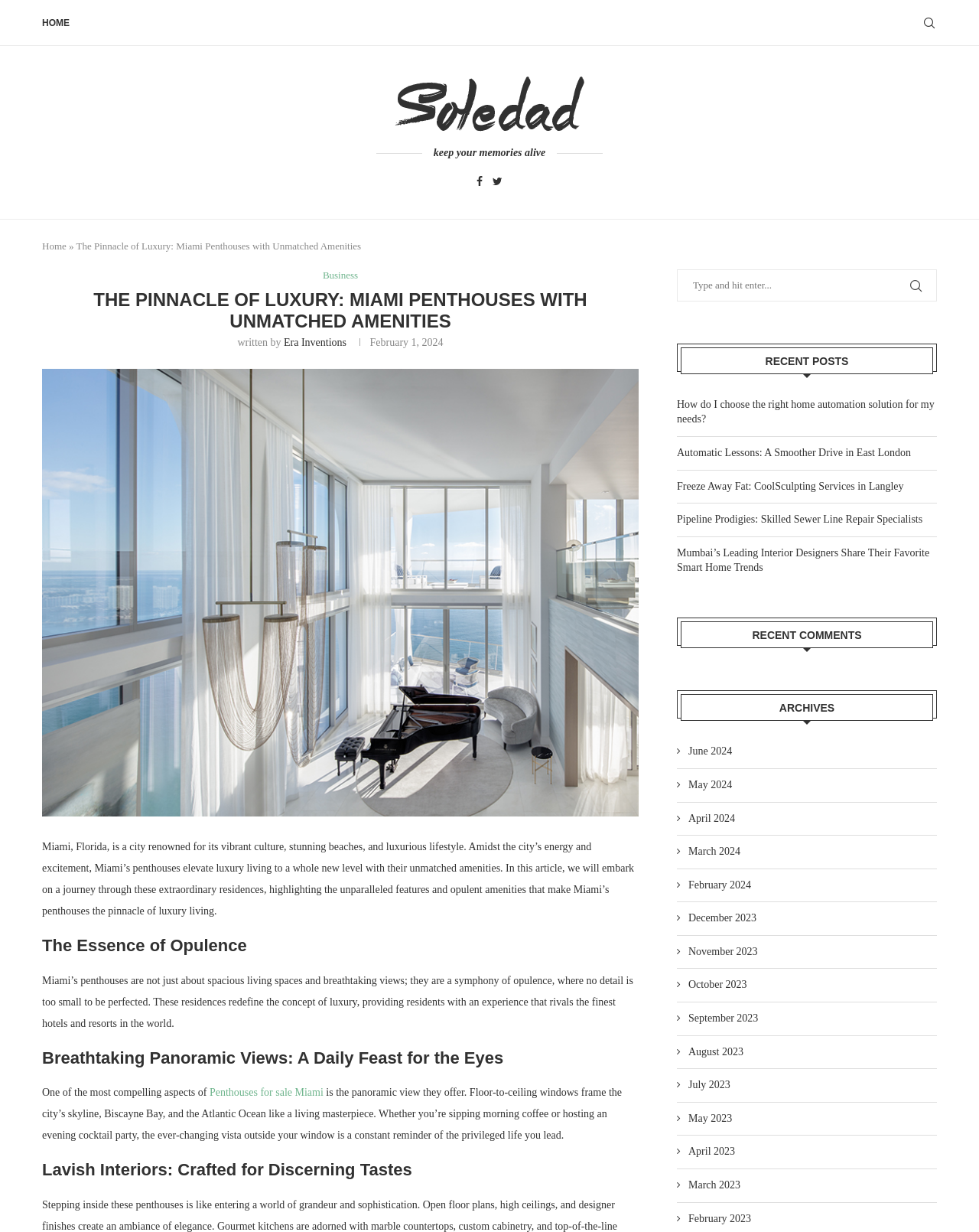Give an in-depth explanation of the webpage layout and content.

This webpage is about luxury living in Miami, specifically focusing on penthouses with unmatched amenities. At the top, there is a navigation menu with links to "HOME" and "Finance Ideas" accompanied by an image of the Finance Ideas logo. Below this, there is a social media section with links to Facebook and Twitter.

The main content of the page is divided into sections, starting with a heading that reads "THE PINNACLE OF LUXURY: MIAMI PENTHOUSES WITH UNMATCHED AMENITIES". This is followed by a paragraph of text that describes Miami as a city renowned for its vibrant culture, stunning beaches, and luxurious lifestyle. The text then introduces the topic of Miami's penthouses, highlighting their unmatched amenities.

The next section is titled "The Essence of Opulence" and describes Miami's penthouses as a symphony of opulence, where no detail is too small to be perfected. This is followed by a section titled "Breathtaking Panoramic Views: A Daily Feast for the Eyes", which highlights the panoramic views offered by these penthouses.

The subsequent sections are titled "Lavish Interiors: Crafted for Discerning Tastes" and continue to describe the luxurious features of Miami's penthouses. On the right-hand side of the page, there are three complementary sections: "RECENT POSTS", "RECENT COMMENTS", and "ARCHIVES". These sections contain links to other articles and archives of past posts.

At the bottom of the page, there is a search bar and a section with links to various months, from June 2024 to February 2023, allowing users to access archives of past posts.